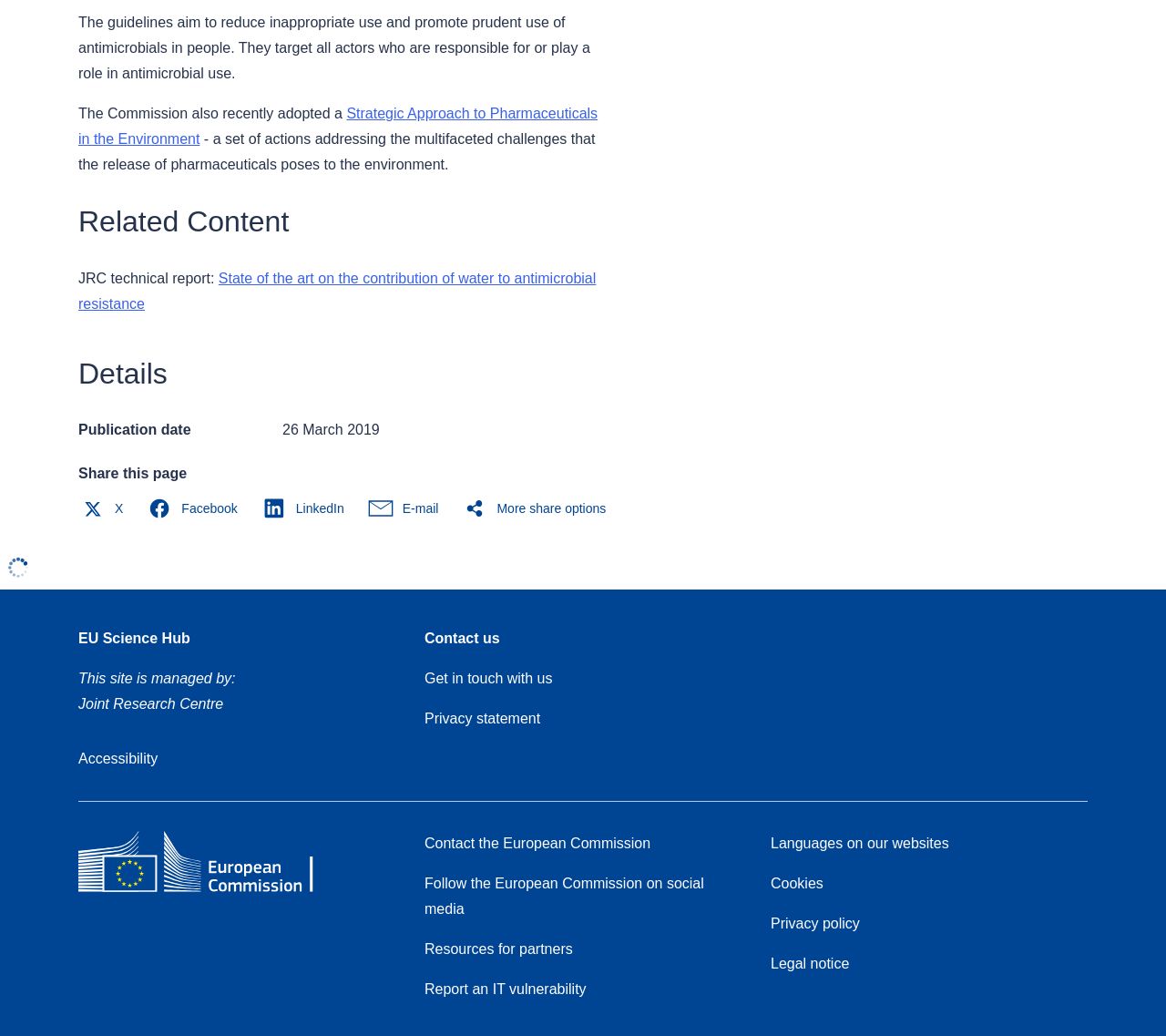Locate the UI element described by aria-label="Home - European Commission" in the provided webpage screenshot. Return the bounding box coordinates in the format (top-left x, top-left y, bottom-right x, bottom-right y), ensuring all values are between 0 and 1.

[0.067, 0.802, 0.294, 0.874]